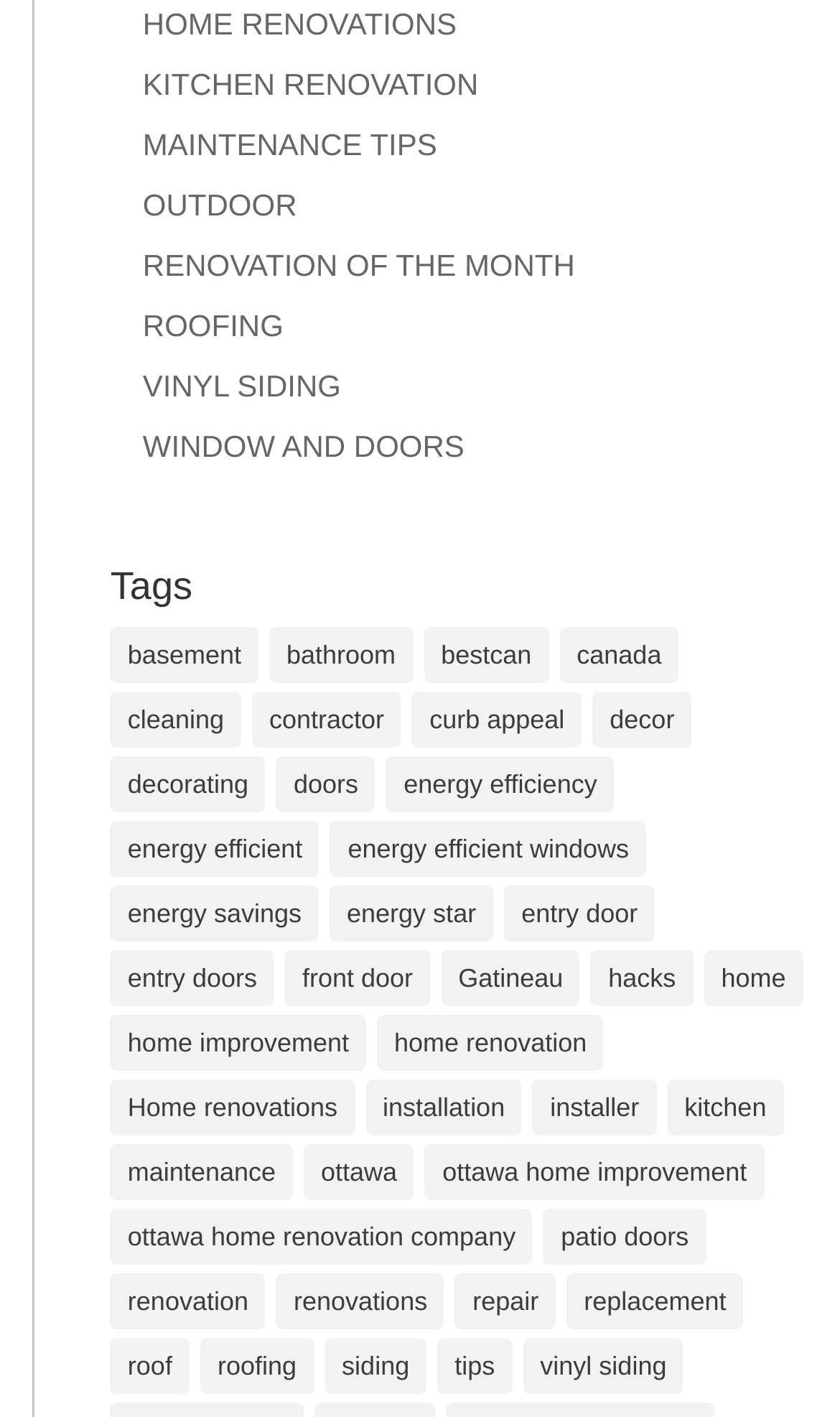Give a one-word or short phrase answer to this question: 
How many links are related to 'doors'?

3